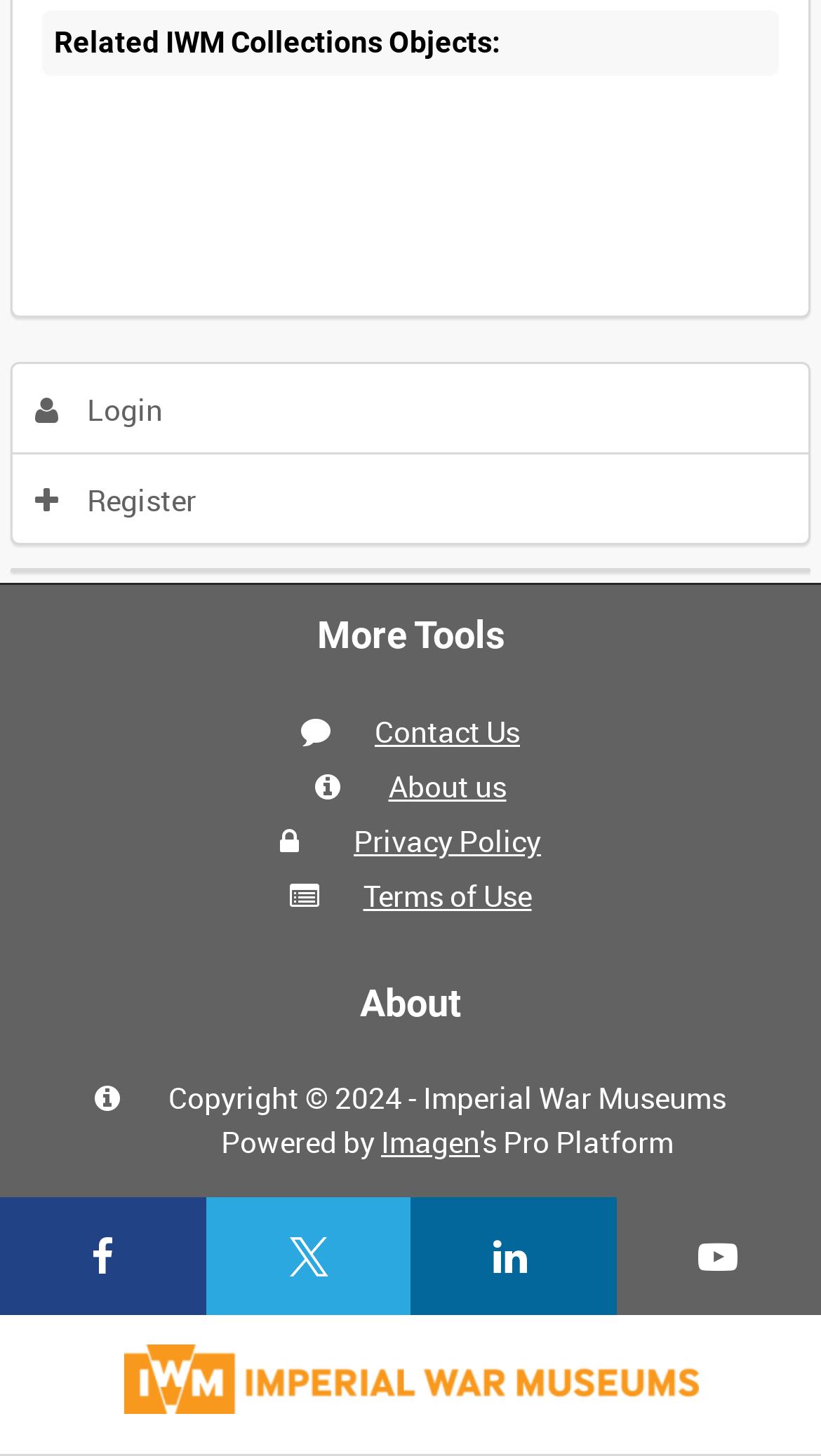Can you identify the bounding box coordinates of the clickable region needed to carry out this instruction: 'Contact the Imperial War Museums'? The coordinates should be four float numbers within the range of 0 to 1, stated as [left, top, right, bottom].

[0.456, 0.488, 0.633, 0.515]